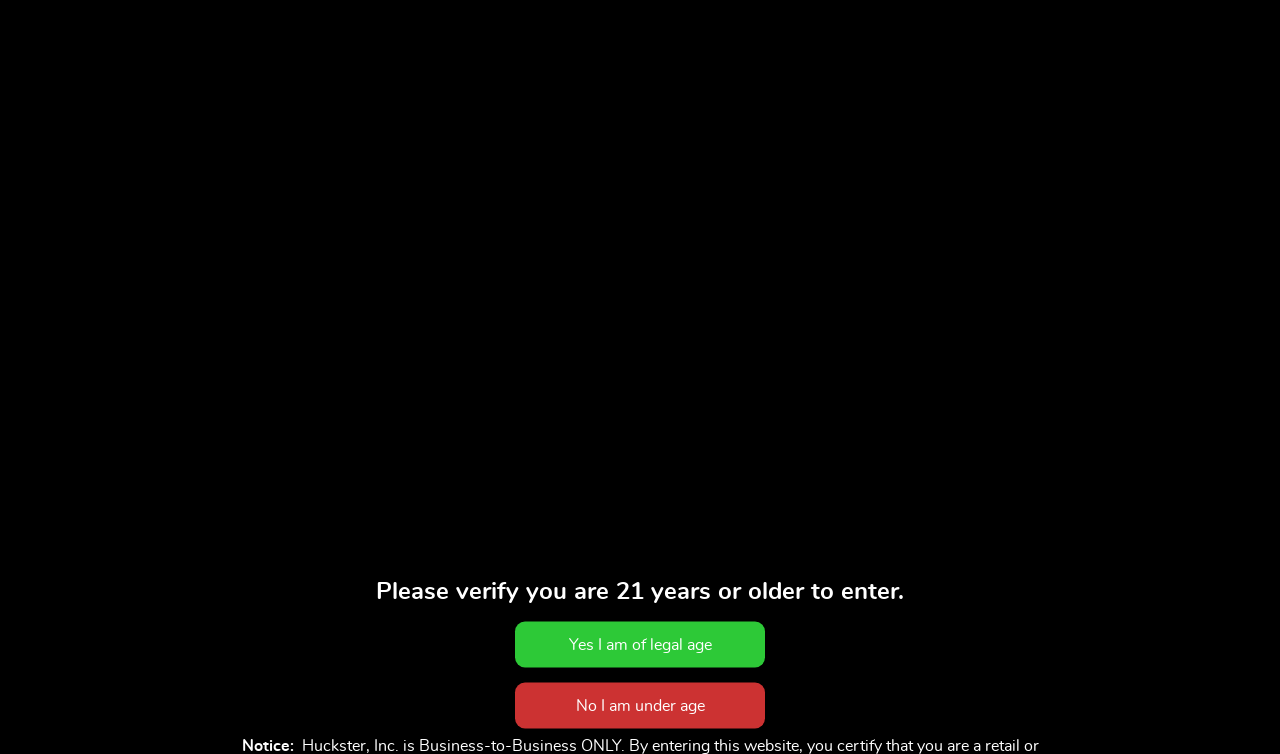What is the age requirement to enter the webpage?
Answer the question using a single word or phrase, according to the image.

21 years or older